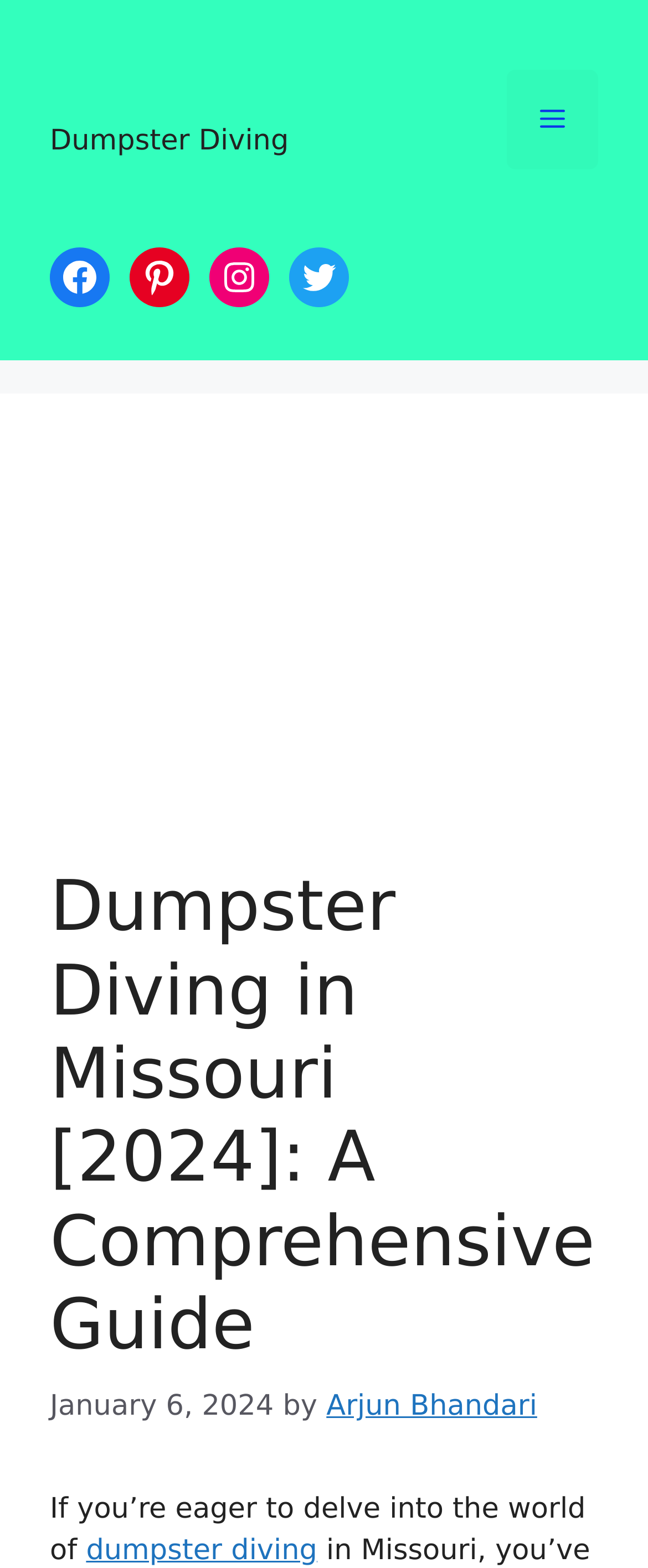Identify the bounding box coordinates of the region that should be clicked to execute the following instruction: "Click the 'Dumpster Diving' link".

[0.077, 0.038, 0.436, 0.059]